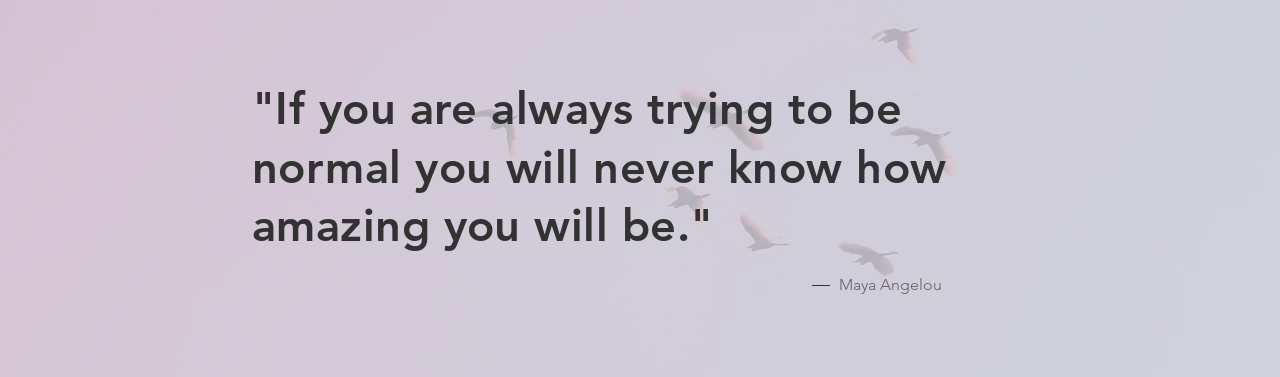Elaborate on the various elements present in the image.

The image features an inspirational quote by Maya Angelou, elegantly displayed against a soft, gradient background that transitions from pale pink to light purple. The quote reads: "If you are always trying to be normal you will never know how amazing you will be." This powerful statement encourages self-acceptance and the pursuit of individuality. The author's name is subtly positioned at the bottom right, reinforcing the source of inspiration. The overall composition is serene and uplifting, making it a perfect visual representation of the empowering message.